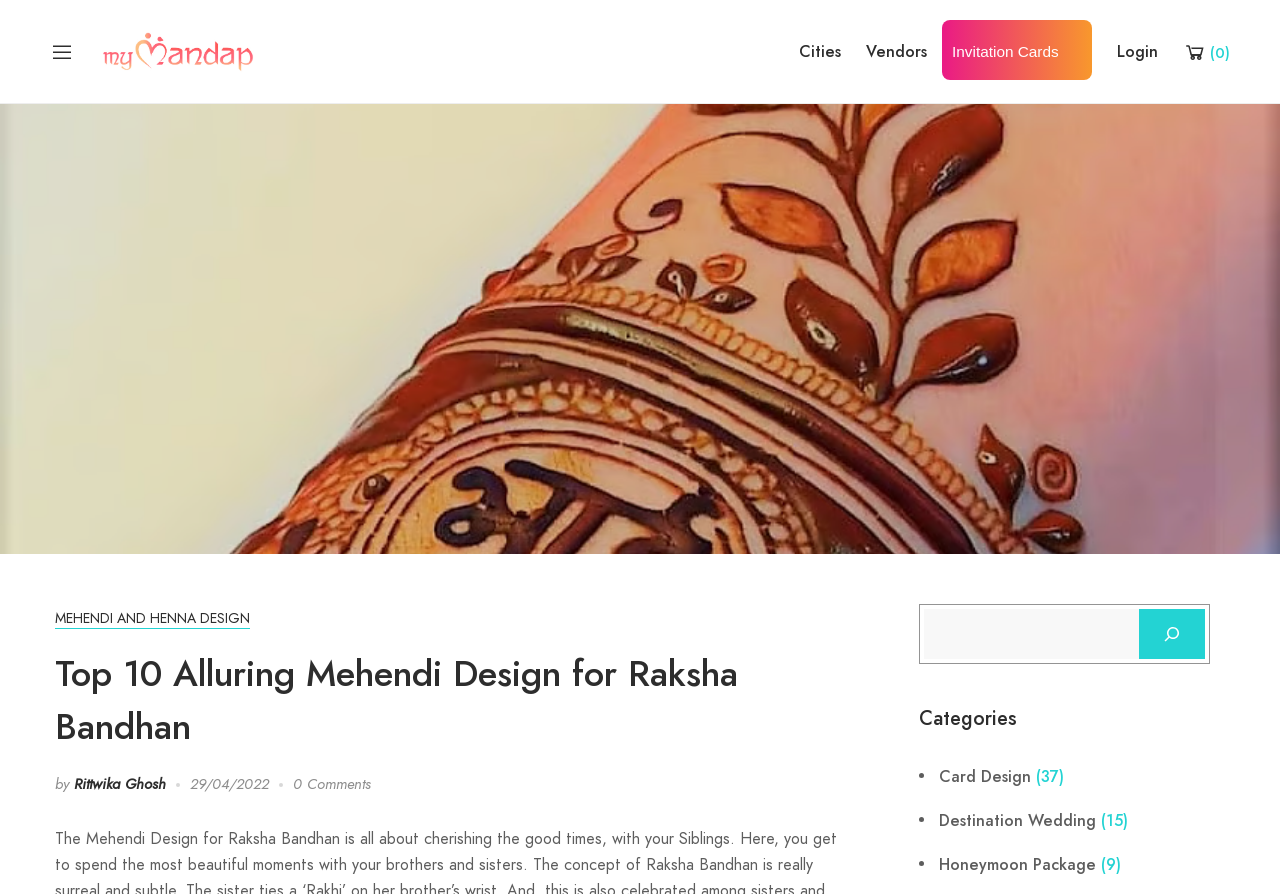Generate the text content of the main heading of the webpage.

Top 10 Alluring Mehendi Design for Raksha Bandhan